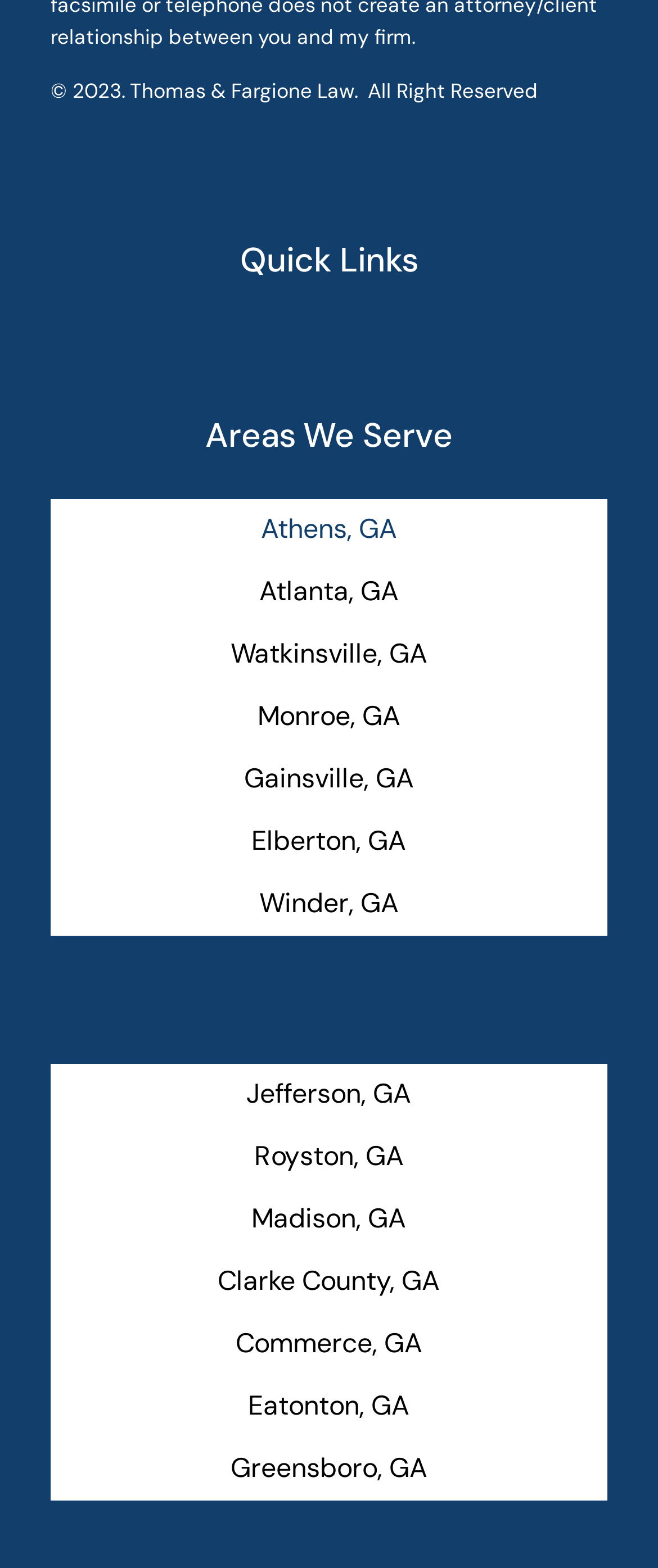Please find the bounding box coordinates of the element that must be clicked to perform the given instruction: "Go to Jefferson, GA". The coordinates should be four float numbers from 0 to 1, i.e., [left, top, right, bottom].

[0.077, 0.678, 0.923, 0.717]